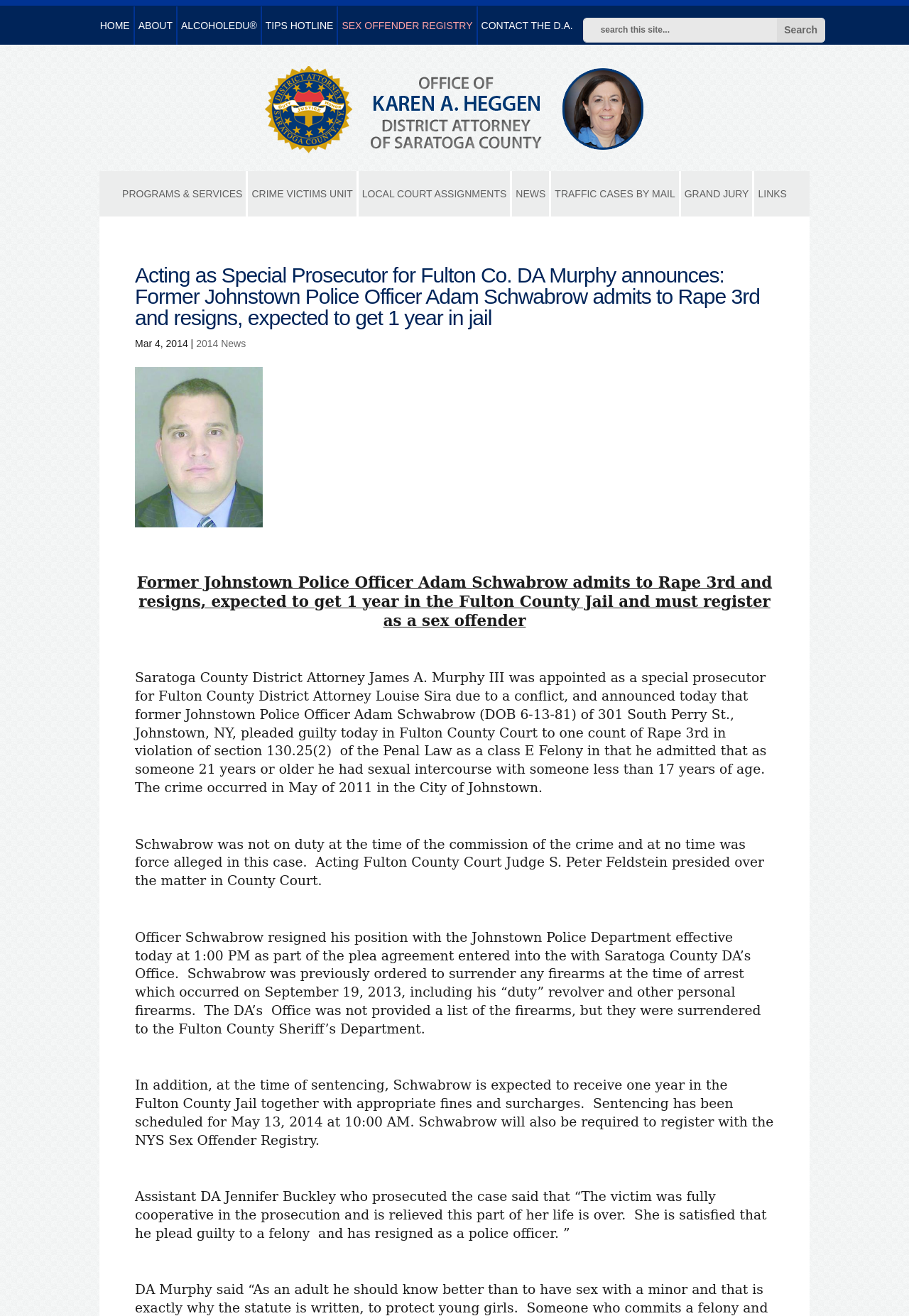Please find the main title text of this webpage.

Acting as Special Prosecutor for Fulton Co. DA Murphy announces: Former Johnstown Police Officer Adam Schwabrow admits to Rape 3rd and resigns, expected to get 1 year in jail